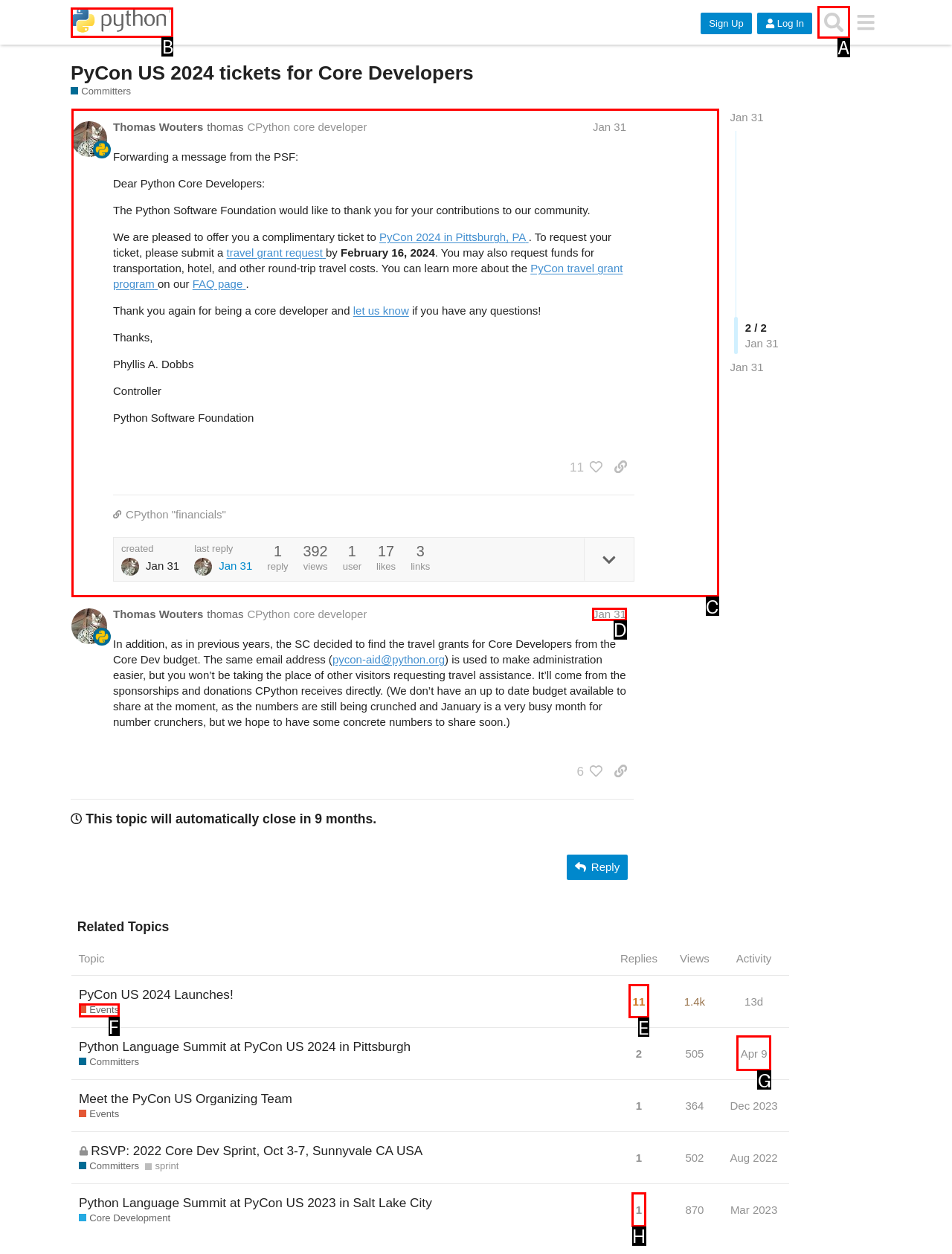Tell me which letter corresponds to the UI element that should be clicked to fulfill this instruction: Click on the post by Thomas Wouters
Answer using the letter of the chosen option directly.

C